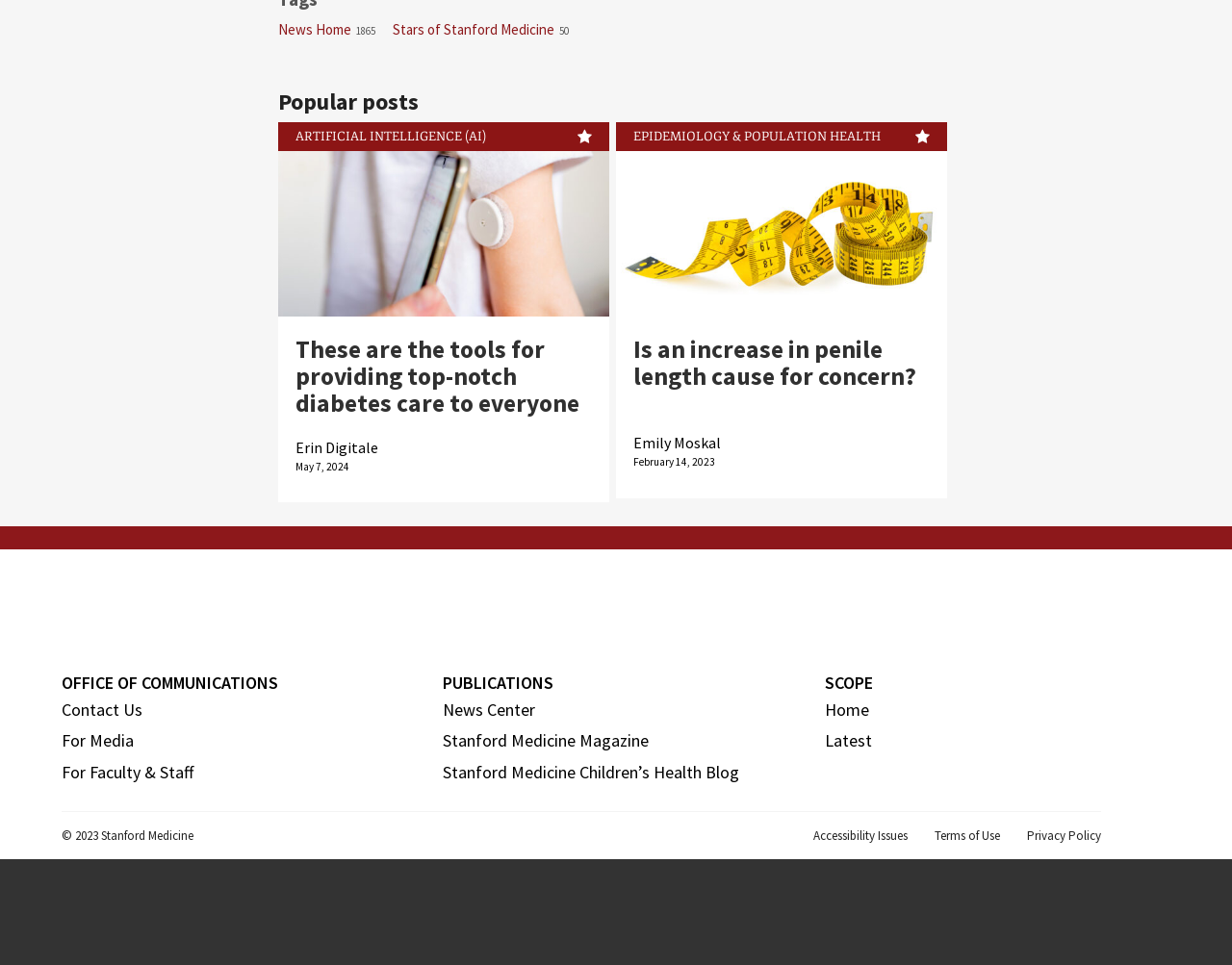What is the name of the office in the footer?
We need a detailed and exhaustive answer to the question. Please elaborate.

I looked at the footer element [14] and found the heading element [108] with the text 'OFFICE OF COMMUNICATIONS', which indicates the name of the office.